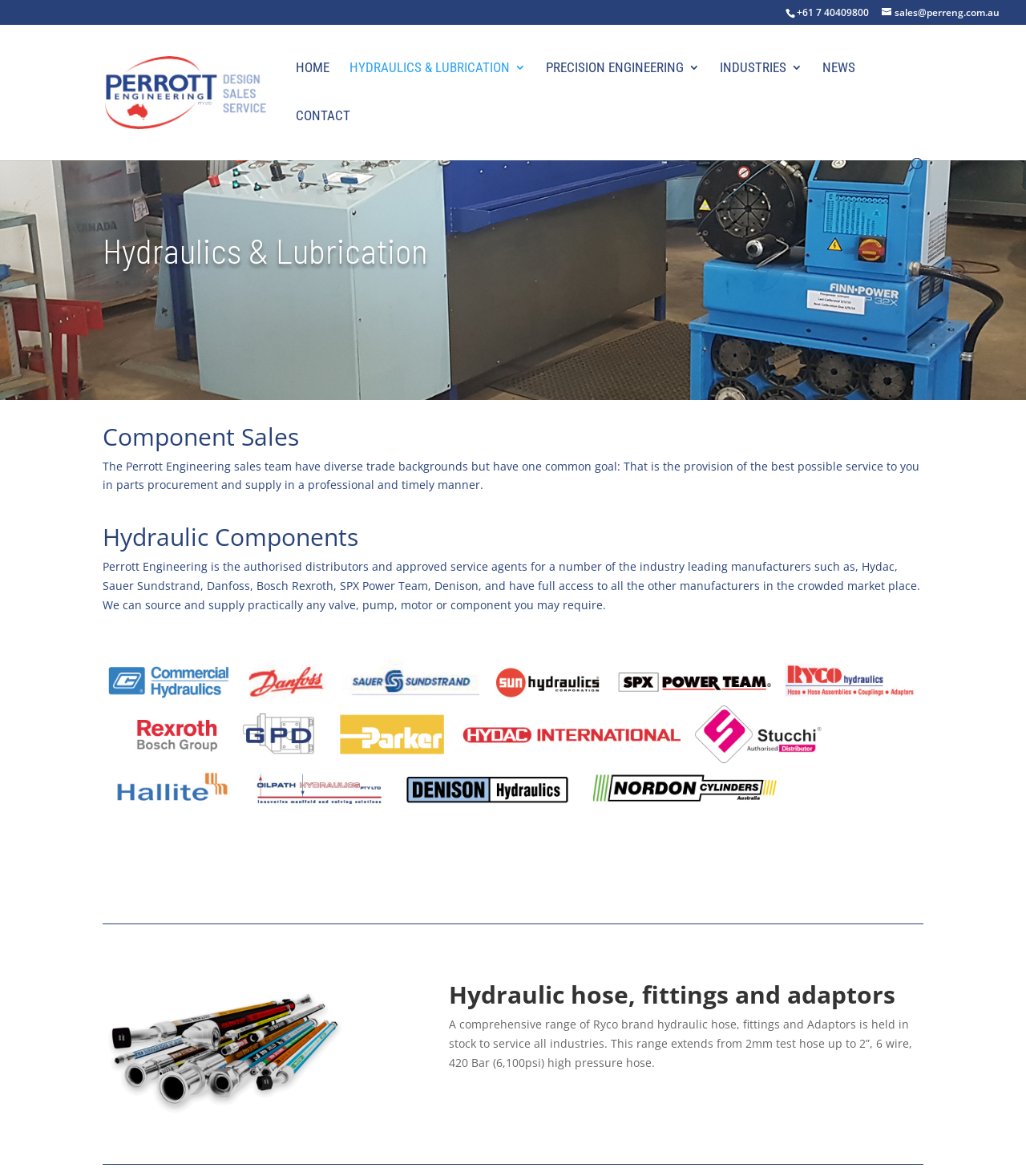Can you give a comprehensive explanation to the question given the content of the image?
What is the main topic of the webpage?

I determined the main topic by looking at the headings and content on the webpage, which suggest that the webpage is about hydraulics and lubrication, including component sales and hydraulic hose, fittings, and adaptors.